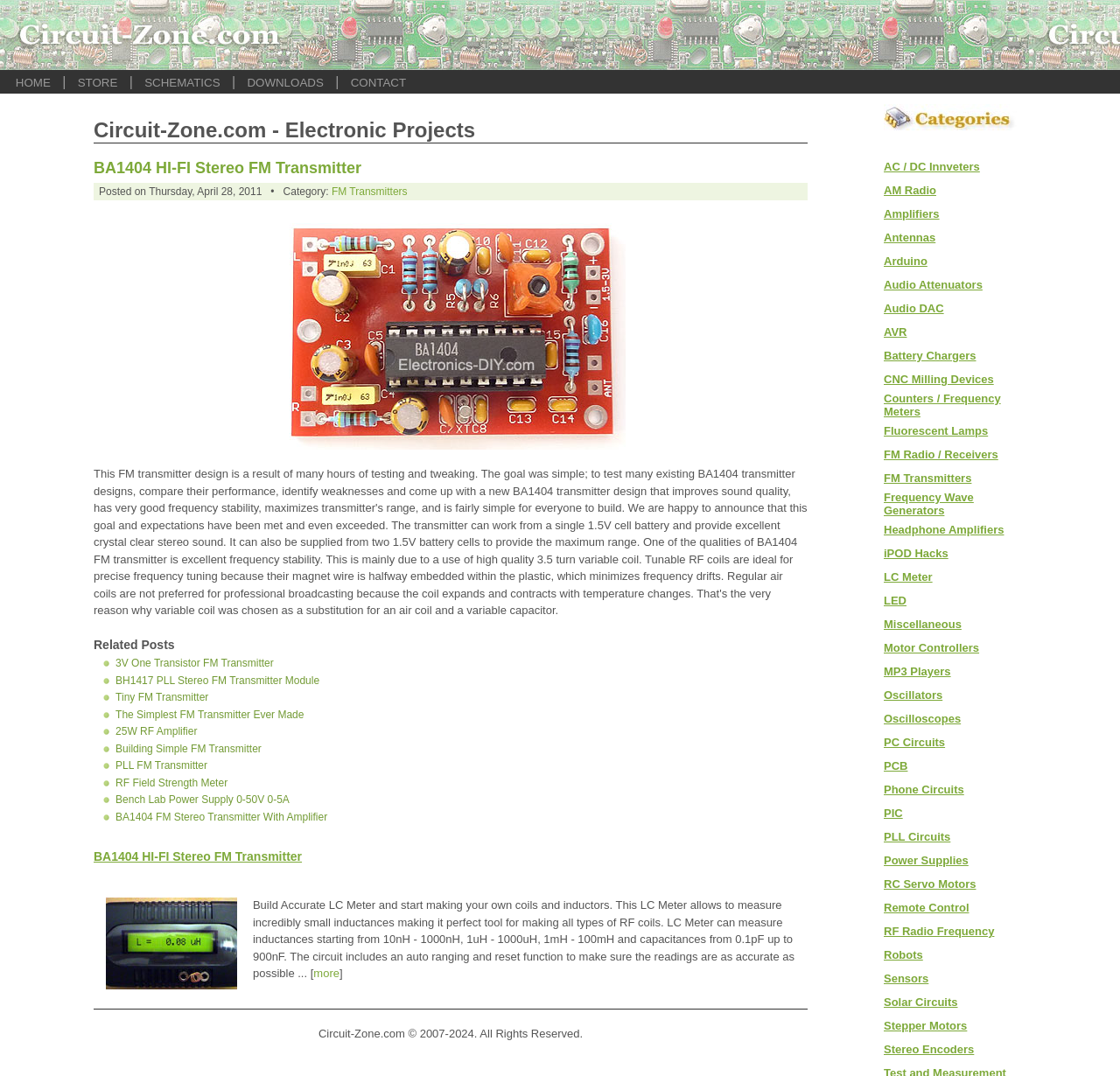Find and provide the bounding box coordinates for the UI element described with: "RF Field Strength Meter".

[0.103, 0.722, 0.203, 0.733]